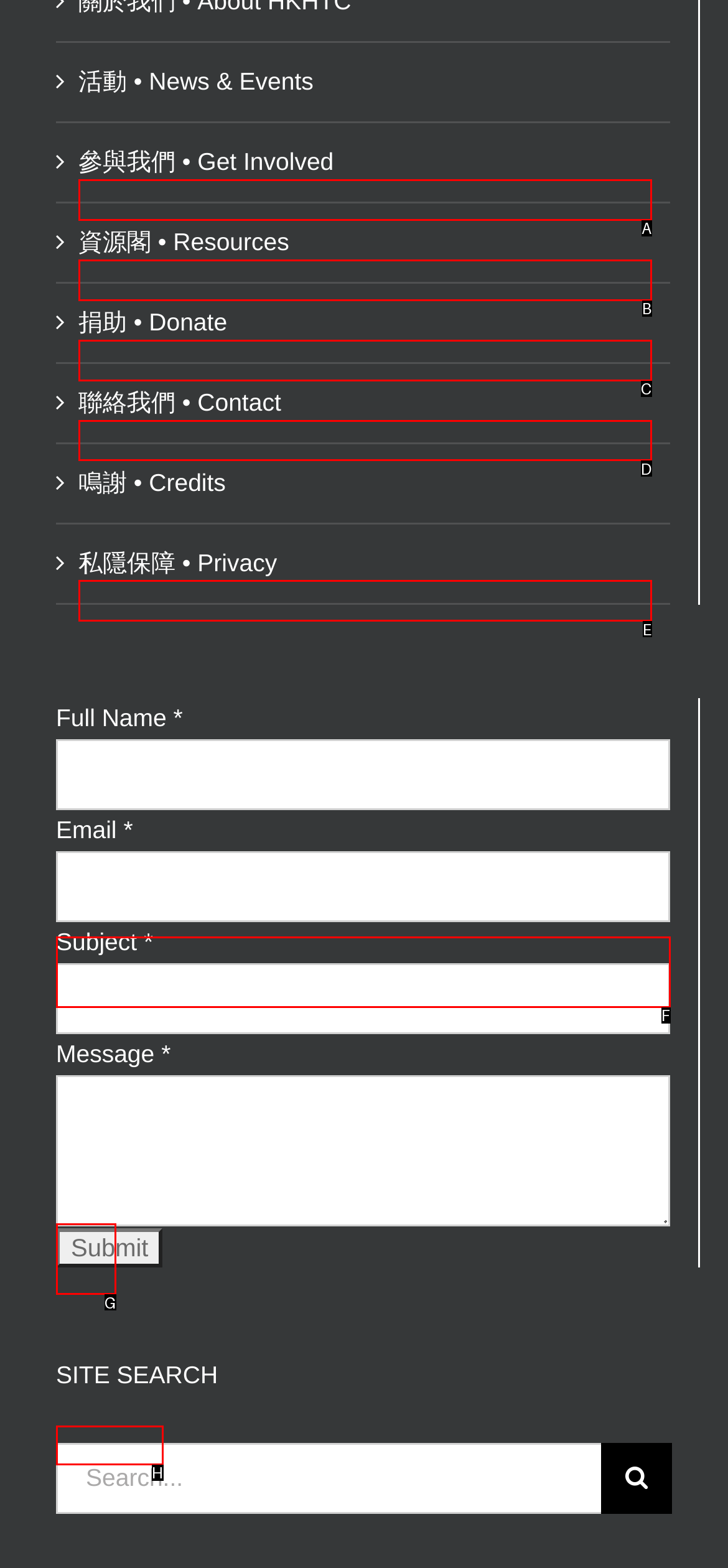Select the letter that corresponds to the UI element described as: value="Submit"
Answer by providing the letter from the given choices.

H